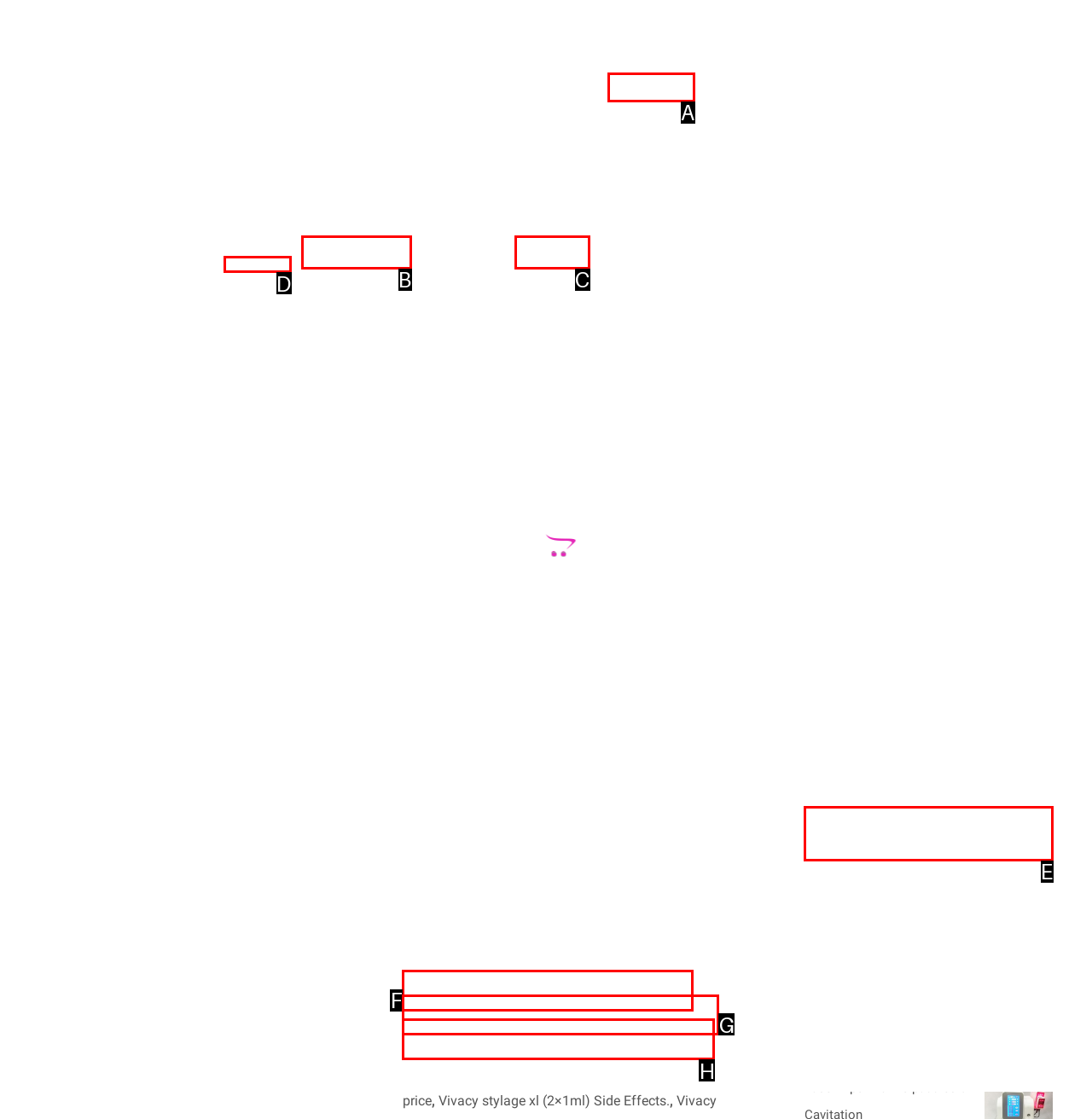Select the option I need to click to accomplish this task: Contact us
Provide the letter of the selected choice from the given options.

A